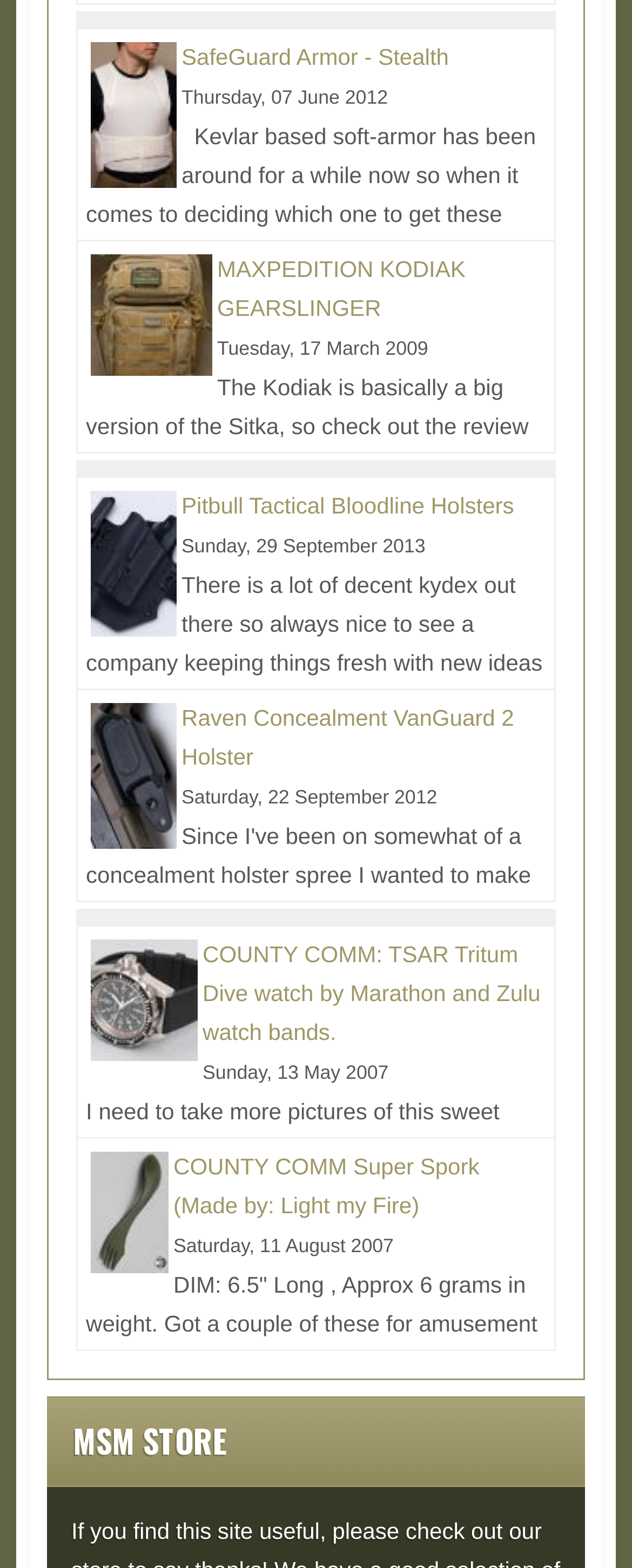Given the description of the UI element: "Read More...", predict the bounding box coordinates in the form of [left, top, right, bottom], with each value being a float between 0 and 1.

[0.655, 0.439, 0.863, 0.455]